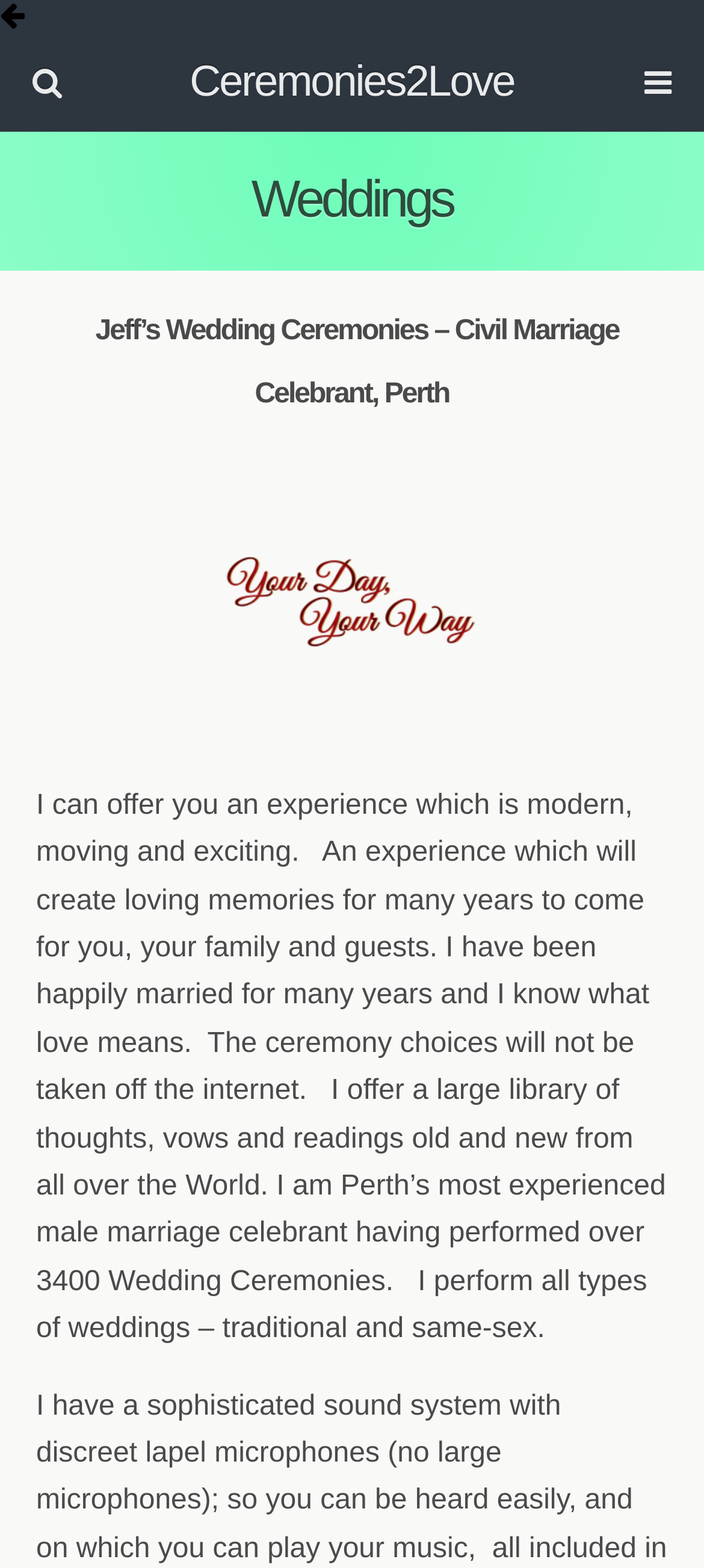What is the tone of the celebrant's ceremonies?
Give a comprehensive and detailed explanation for the question.

The tone of the celebrant's ceremonies is modern, moving, and exciting, as mentioned in the text 'I can offer you an experience which is modern, moving and exciting.'